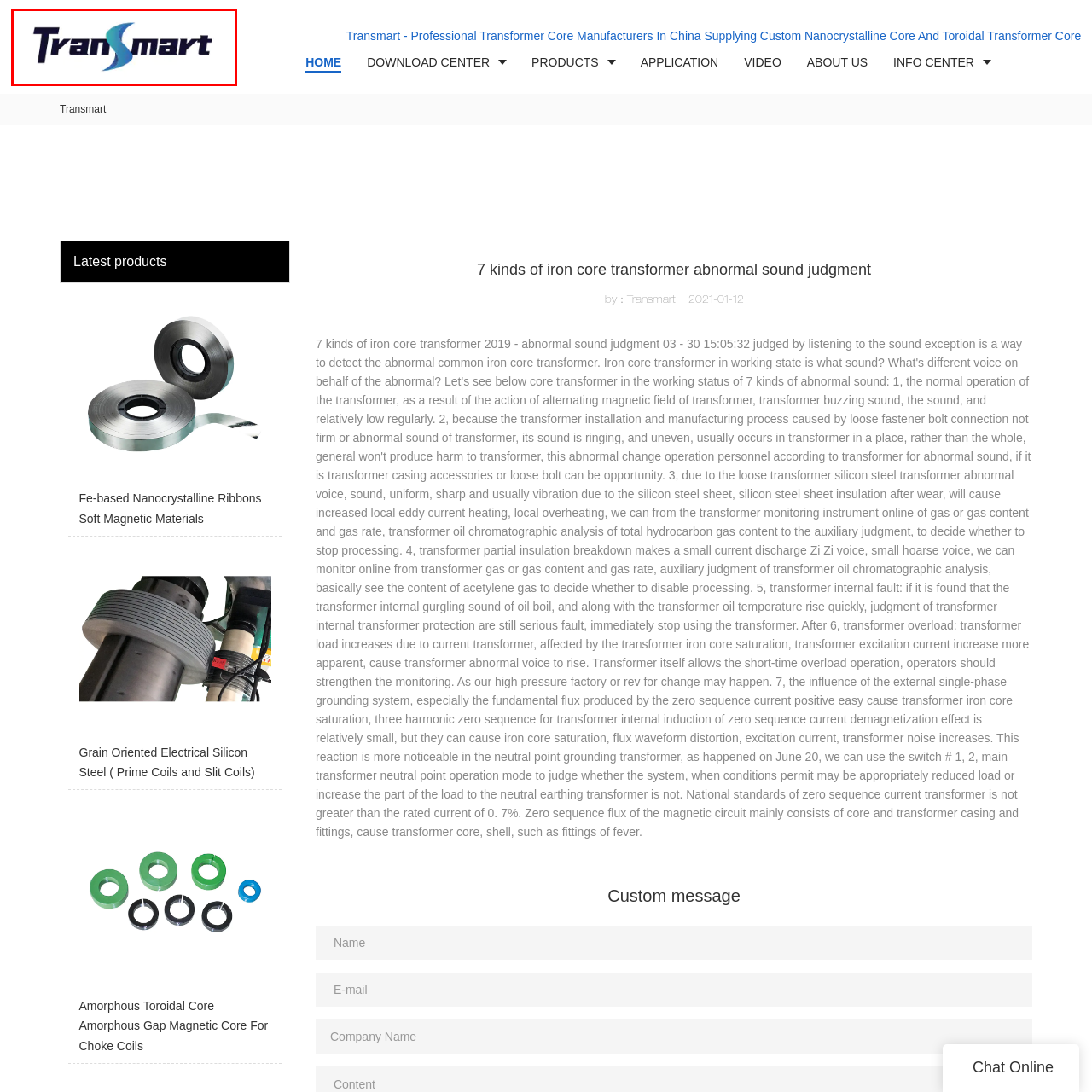What does the stylized letter 'S' symbolize?
Examine the red-bounded area in the image carefully and respond to the question with as much detail as possible.

The stylized letter 'S' in the Transmart logo incorporates shades of blue, which symbolizes innovation and expertise in the soft magnetic materials industry, highlighting the company's commitment to advancing transformer technology.